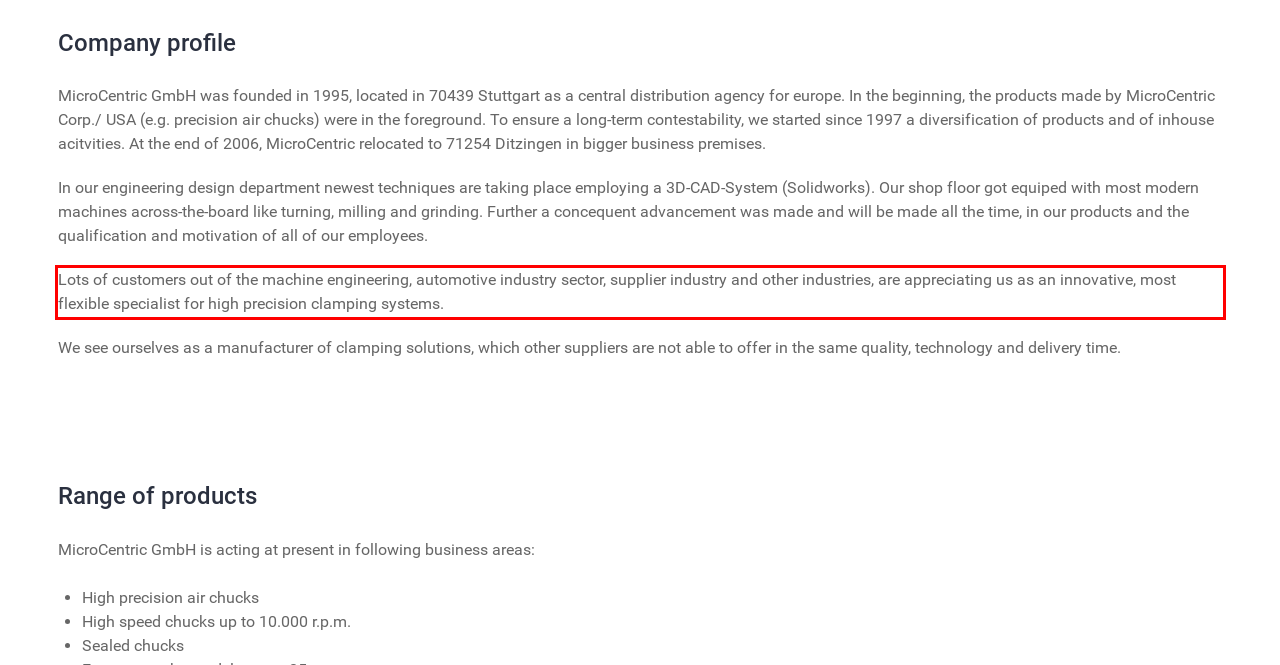Given the screenshot of a webpage, identify the red rectangle bounding box and recognize the text content inside it, generating the extracted text.

Lots of customers out of the machine engineering, automotive industry sector, supplier industry and other industries, are appreciating us as an innovative, most flexible specialist for high precision clamping systems.